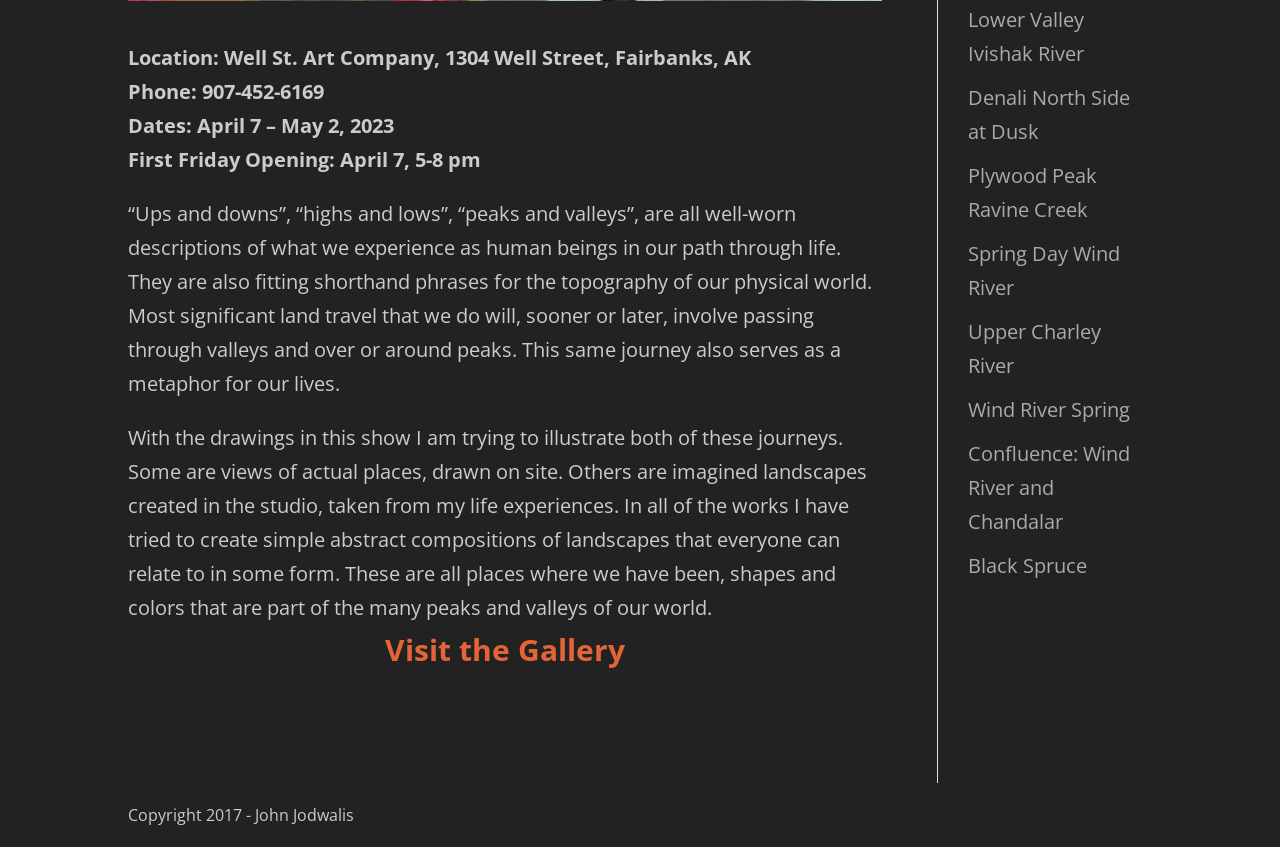Provide the bounding box coordinates of the UI element that matches the description: "Visit the Gallery".

[0.301, 0.743, 0.488, 0.791]